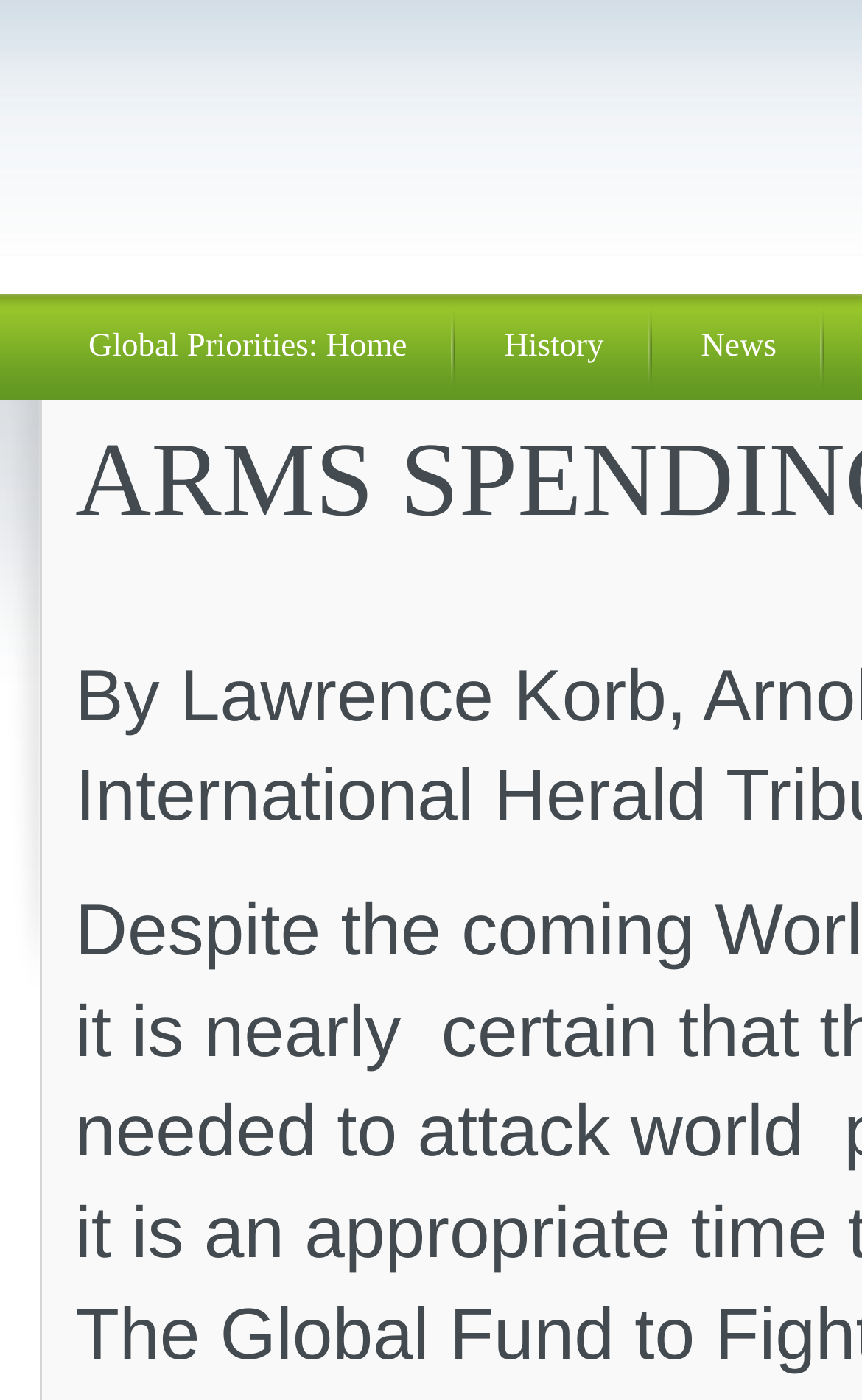Given the description of the UI element: "News", predict the bounding box coordinates in the form of [left, top, right, bottom], with each value being a float between 0 and 1.

[0.757, 0.21, 0.957, 0.286]